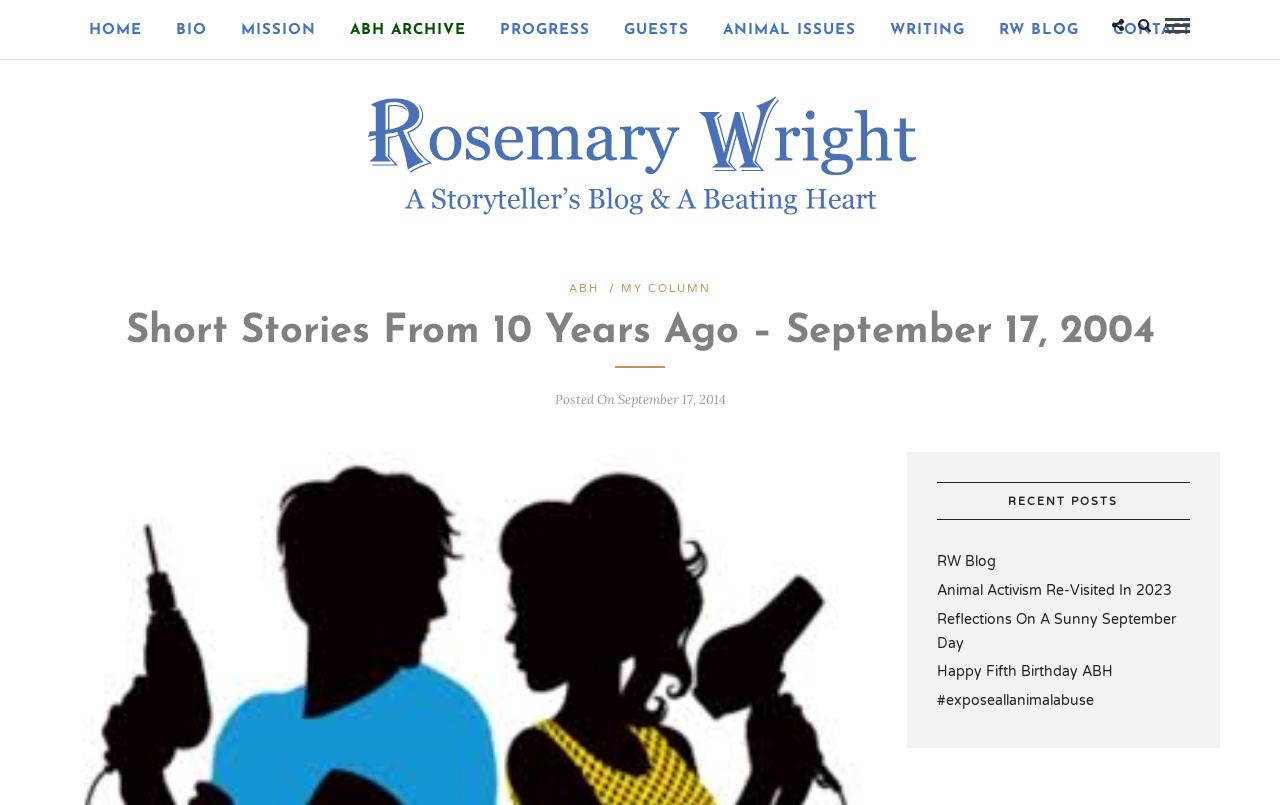Respond to the question below with a concise word or phrase:
How many social media links are there at the top-right corner?

3